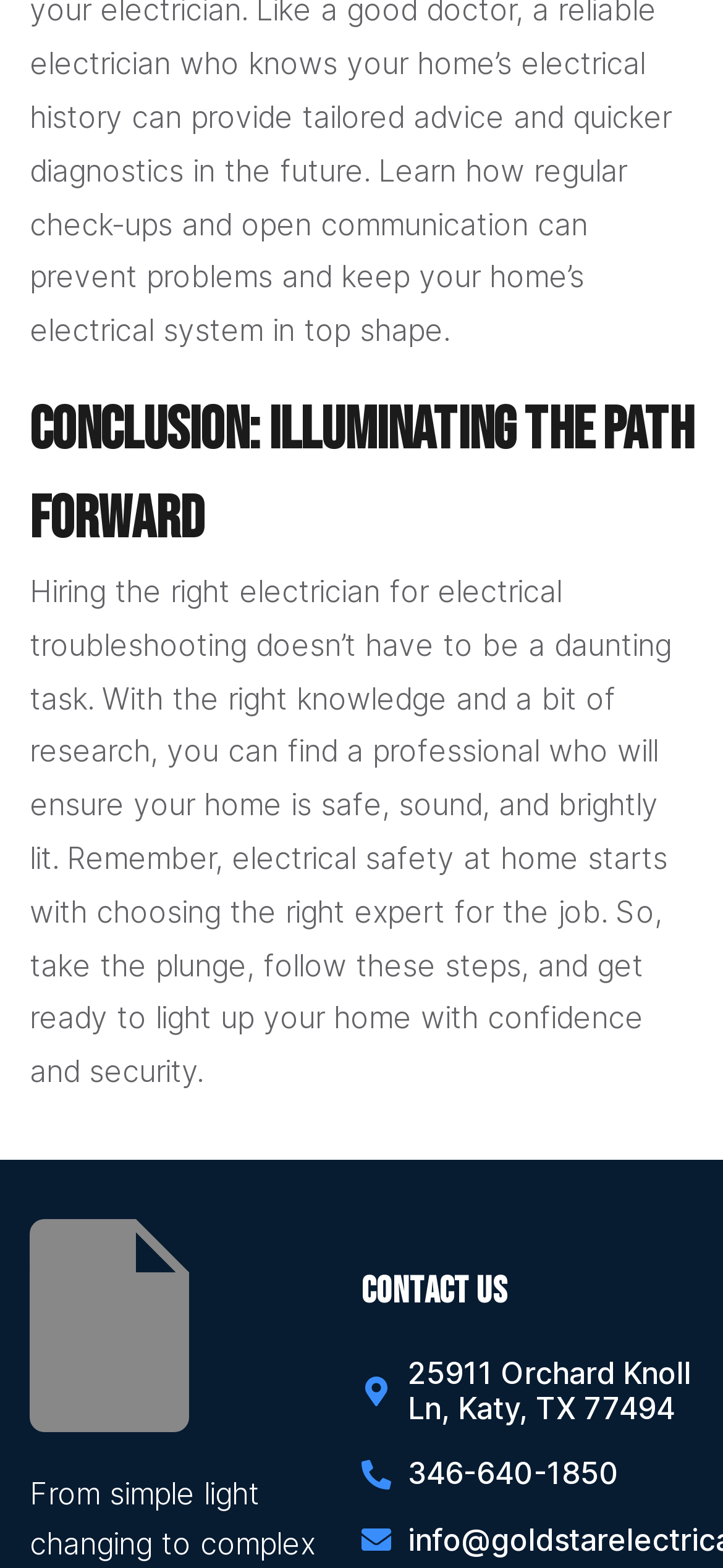Extract the bounding box coordinates for the UI element described by the text: "info@goldstarelectricalservice.net". The coordinates should be in the form of [left, top, right, bottom] with values between 0 and 1.

[0.5, 0.971, 0.959, 0.993]